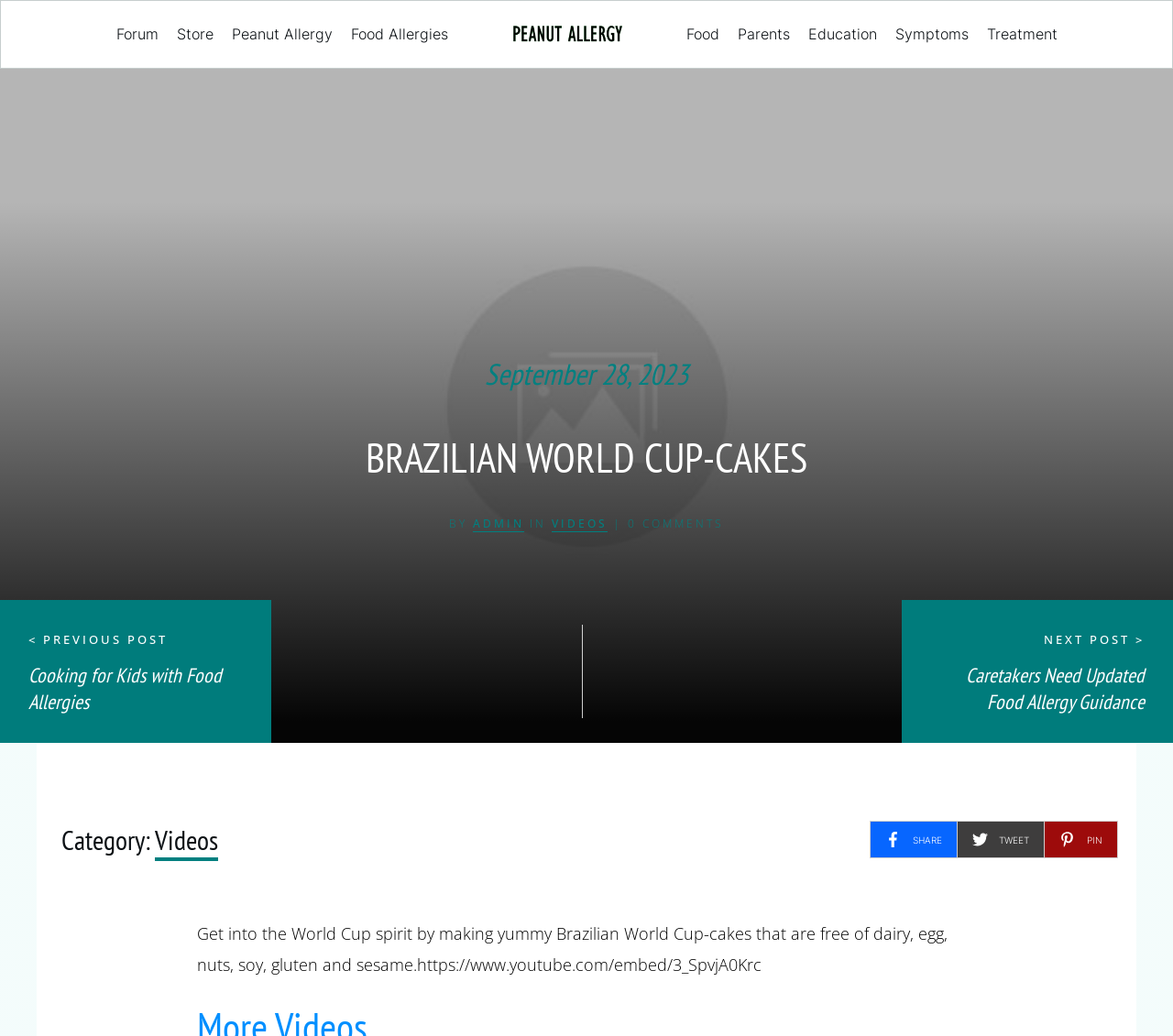What is the date of the post?
Please provide a comprehensive answer based on the information in the image.

The date of the post can be found in the heading element with the text 'September 28, 2023' which is located at the top of the webpage.